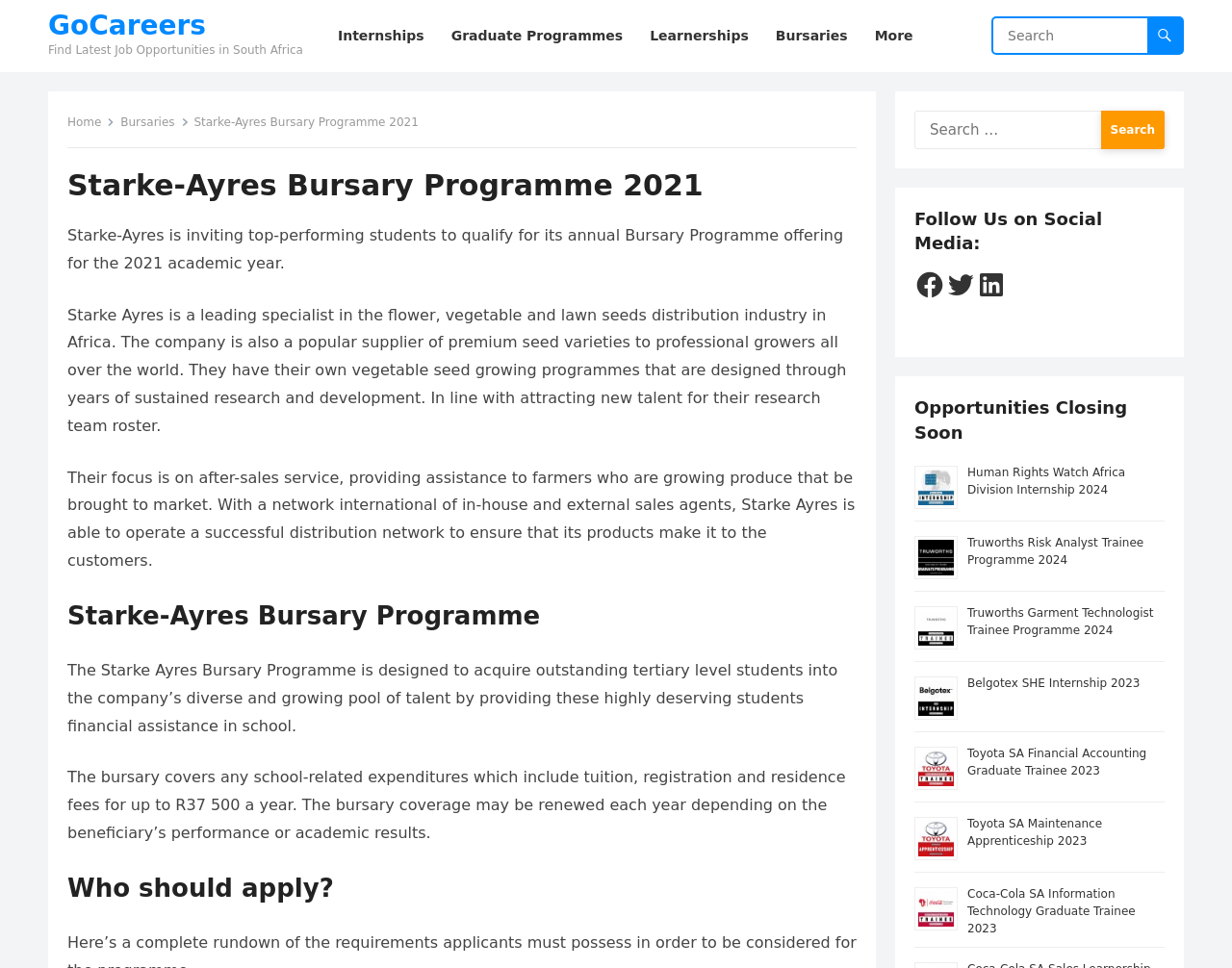Based on the element description: "Carrie Tout", identify the UI element and provide its bounding box coordinates. Use four float numbers between 0 and 1, [left, top, right, bottom].

None